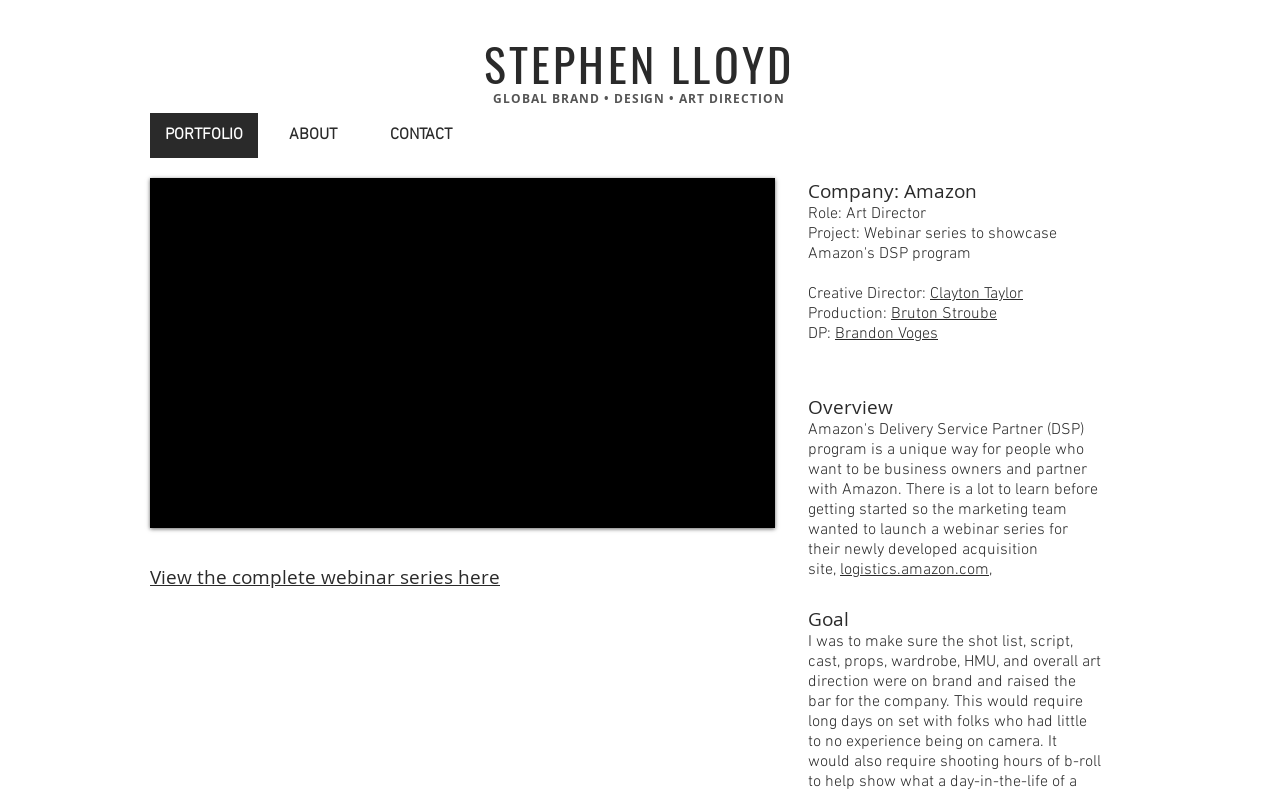Respond with a single word or phrase to the following question: How many links are there in the navigation menu?

3